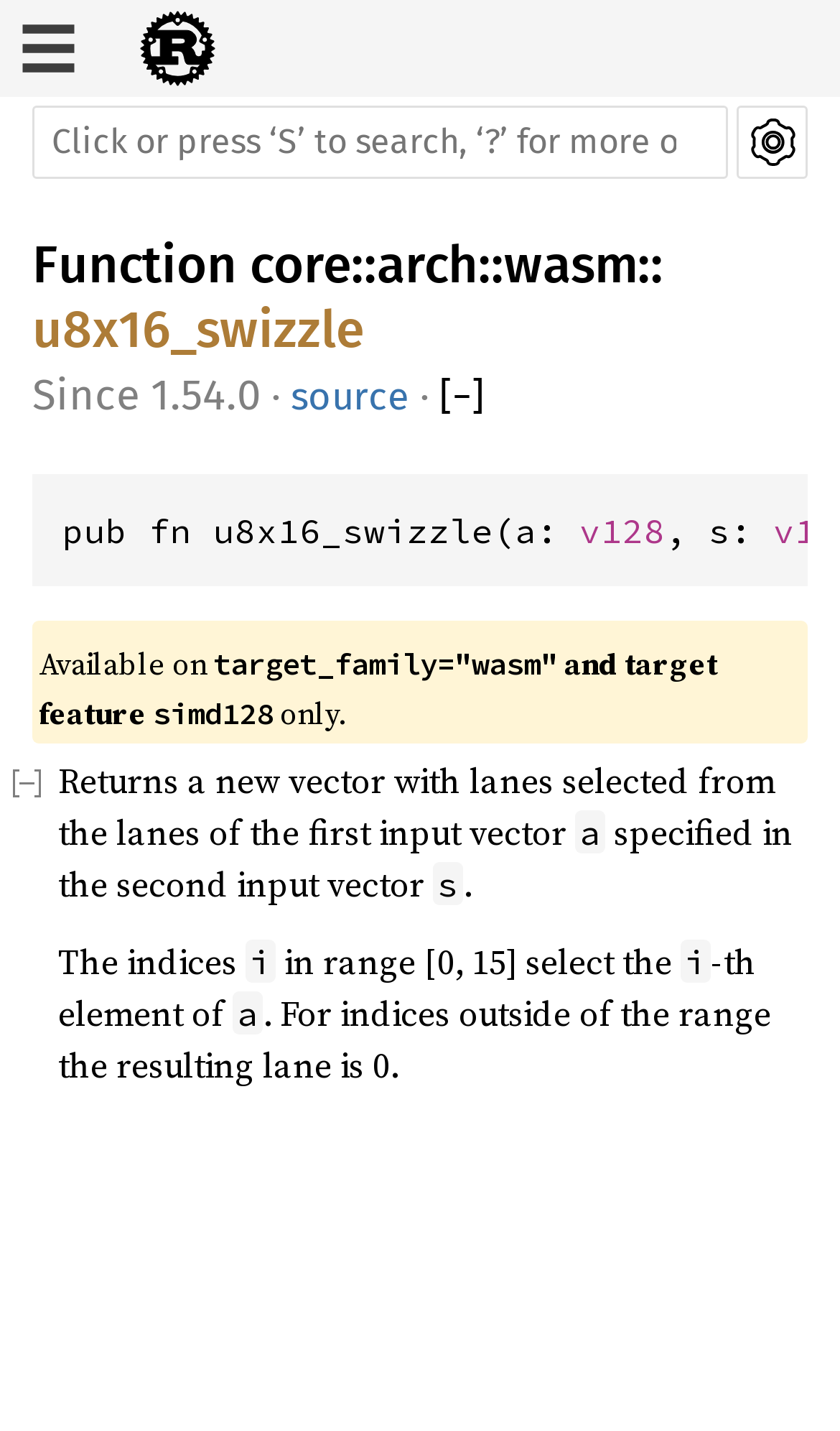What is the target family?
Could you answer the question in a detailed manner, providing as much information as possible?

The target family can be found in the text 'target_family="wasm"' which is a child element of the main element.